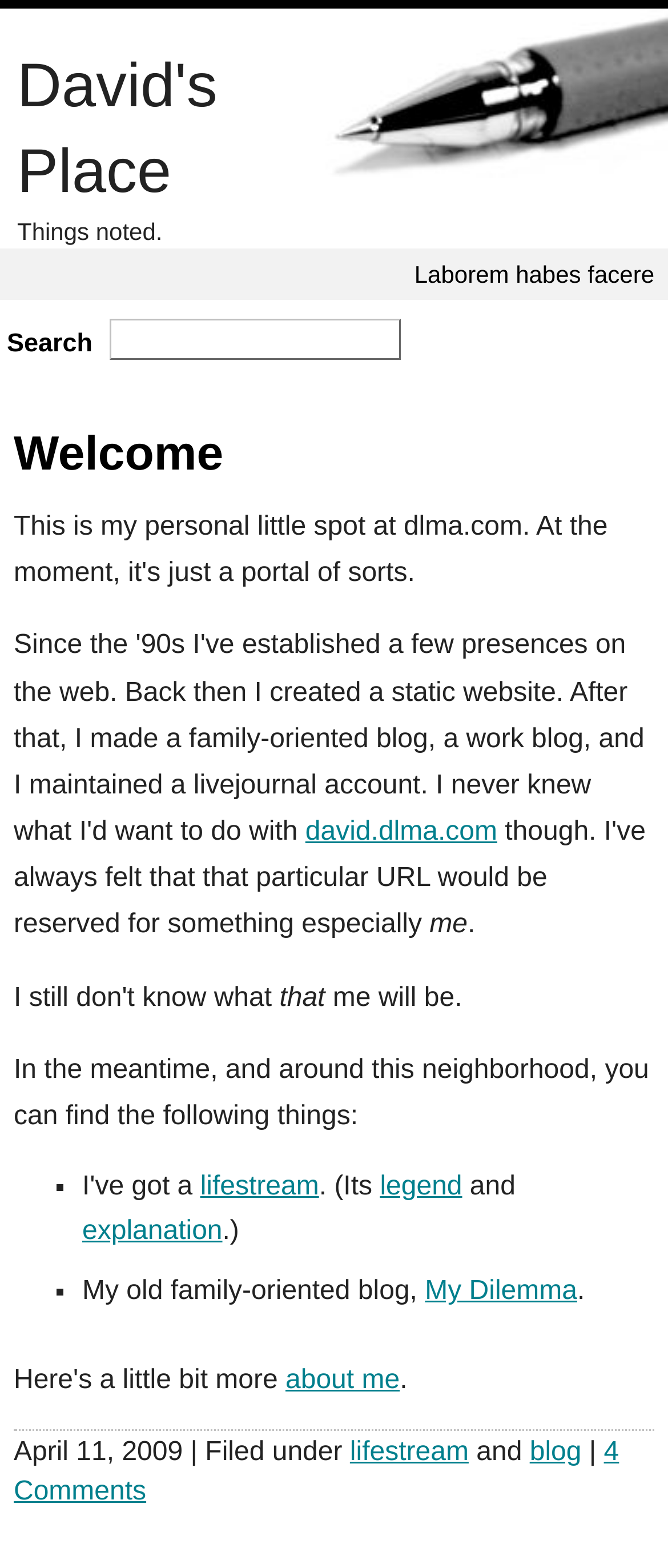Using the details in the image, give a detailed response to the question below:
What is the title of the first blog post?

The title of the first blog post can be found in the heading element, which says 'Welcome'.